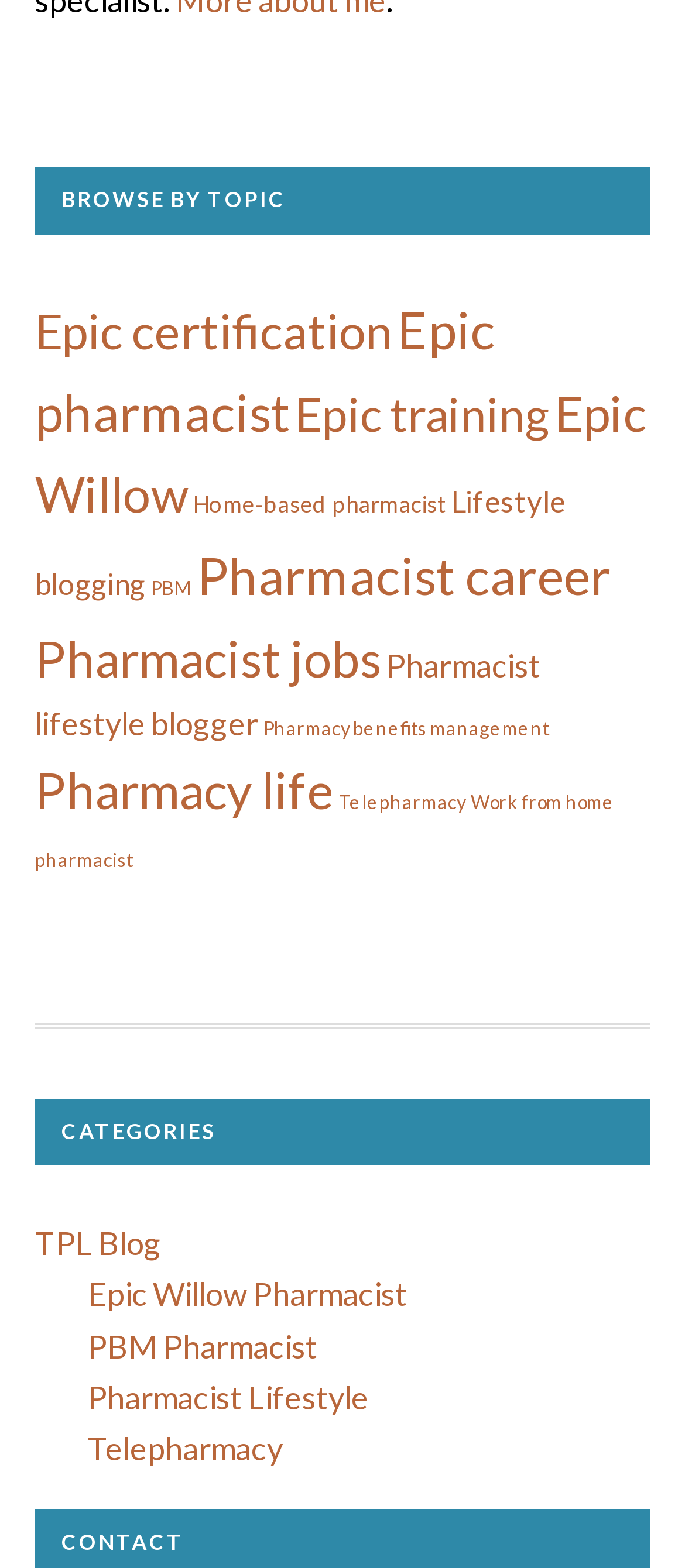Determine the bounding box coordinates in the format (top-left x, top-left y, bottom-right x, bottom-right y). Ensure all values are floating point numbers between 0 and 1. Identify the bounding box of the UI element described by: PBM

[0.221, 0.367, 0.279, 0.382]